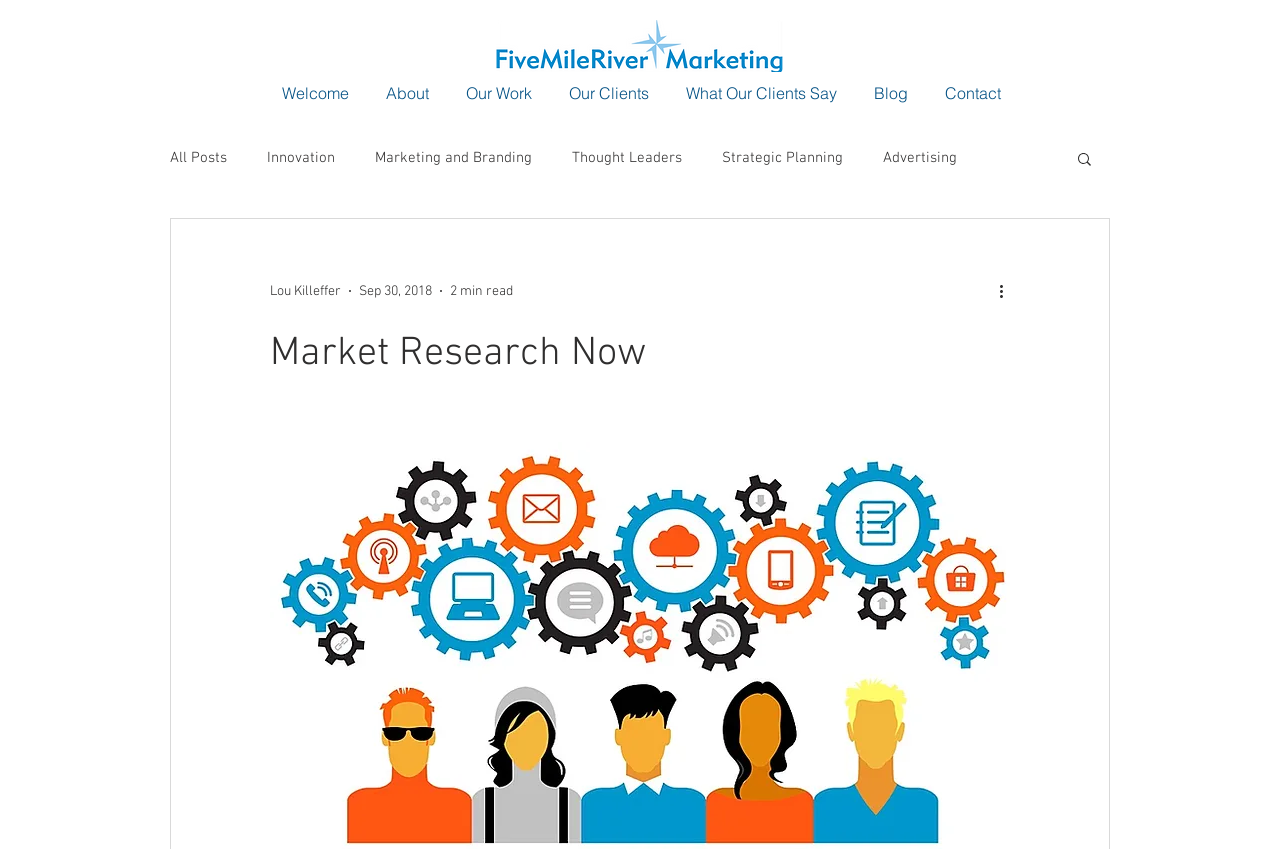Identify the bounding box coordinates for the region to click in order to carry out this instruction: "read more about market research". Provide the coordinates using four float numbers between 0 and 1, formatted as [left, top, right, bottom].

[0.211, 0.389, 0.789, 0.445]